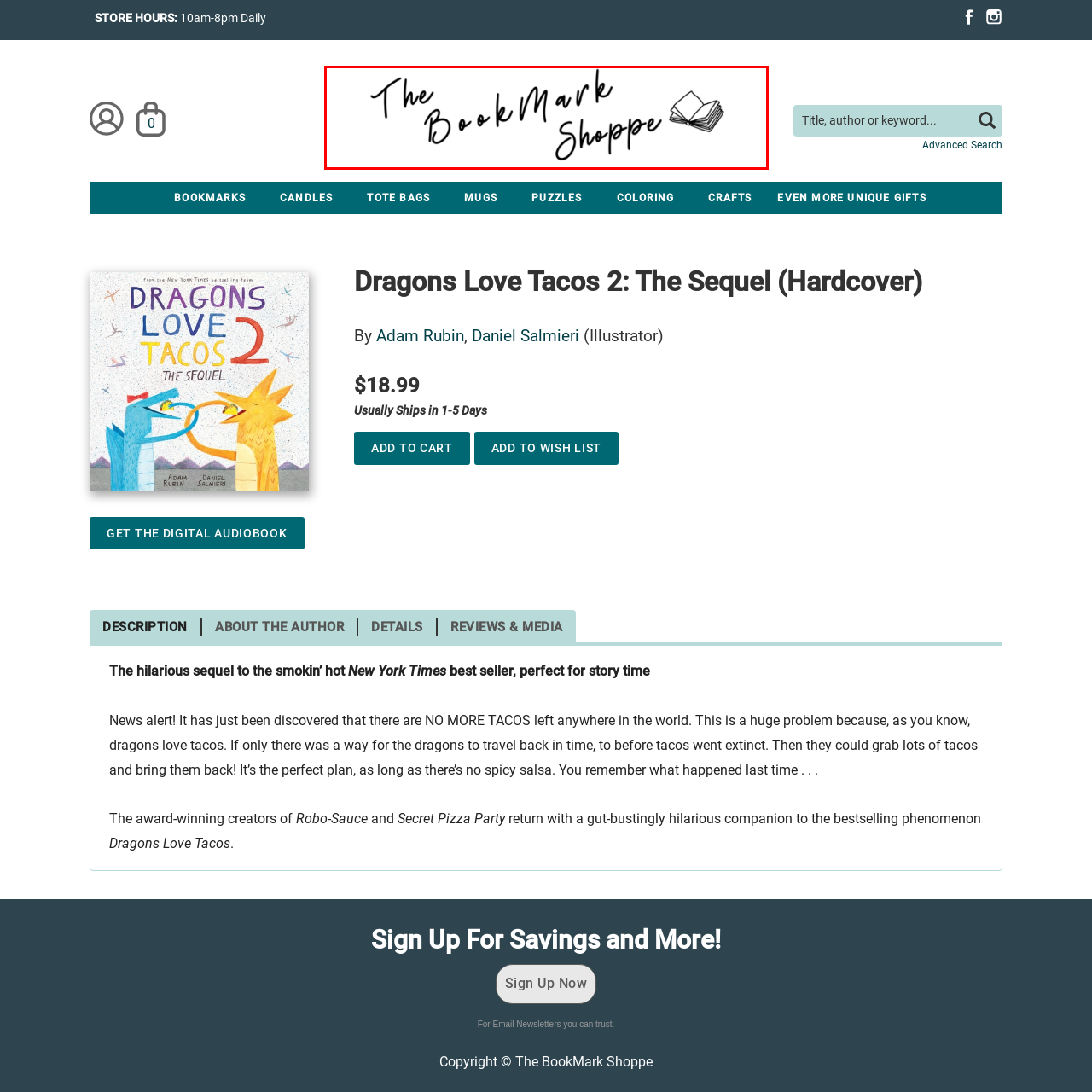What is the tone of the bookstore's logo?  
Look closely at the image marked by the red border and give a detailed response rooted in the visual details found within the image.

The handwritten font used in the logo exudes a friendly and personal touch, creating a welcoming atmosphere that invites customers to explore the bookstore.